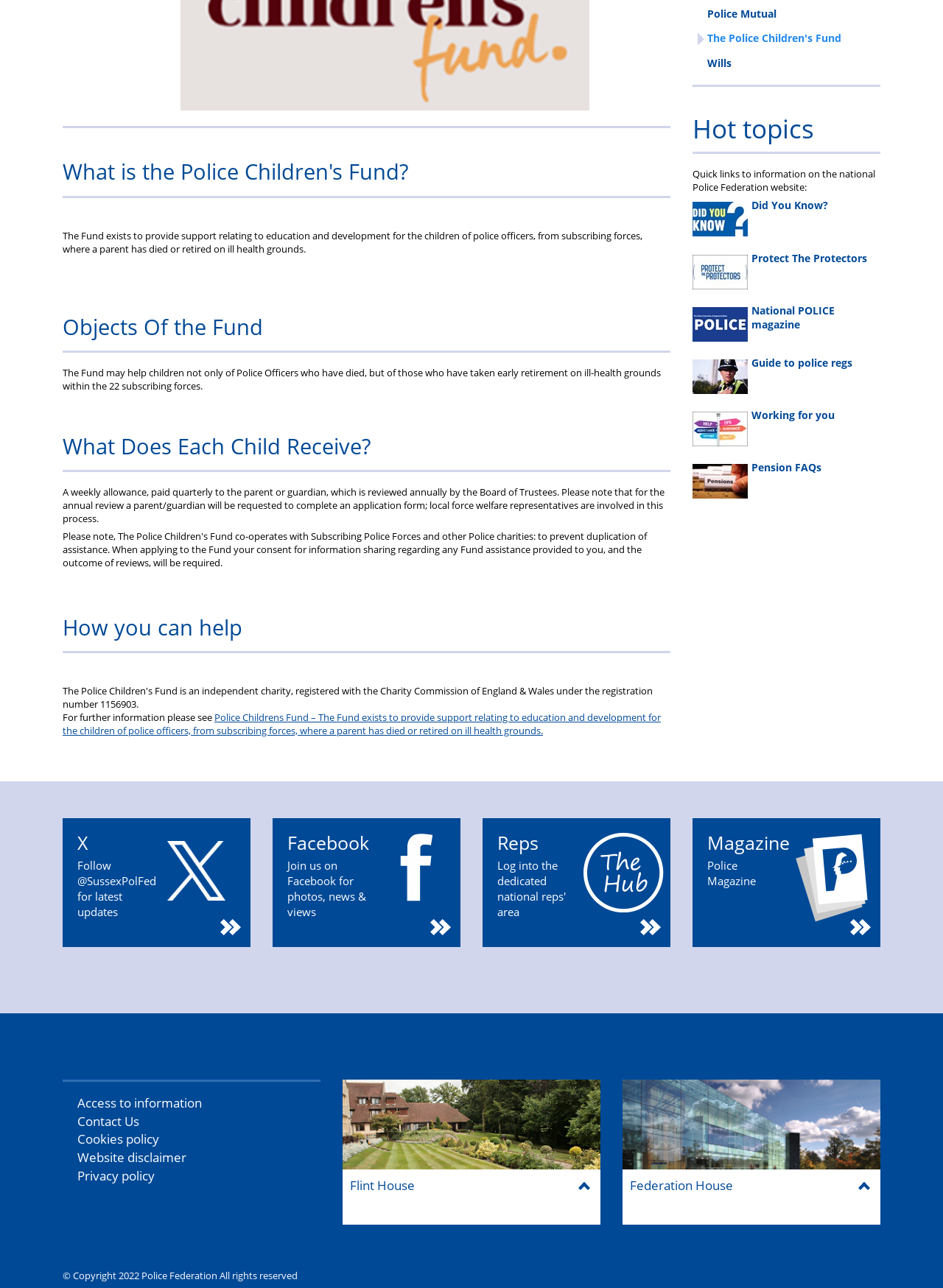Predict the bounding box for the UI component with the following description: "National POLICE magazine".

[0.734, 0.235, 0.934, 0.265]